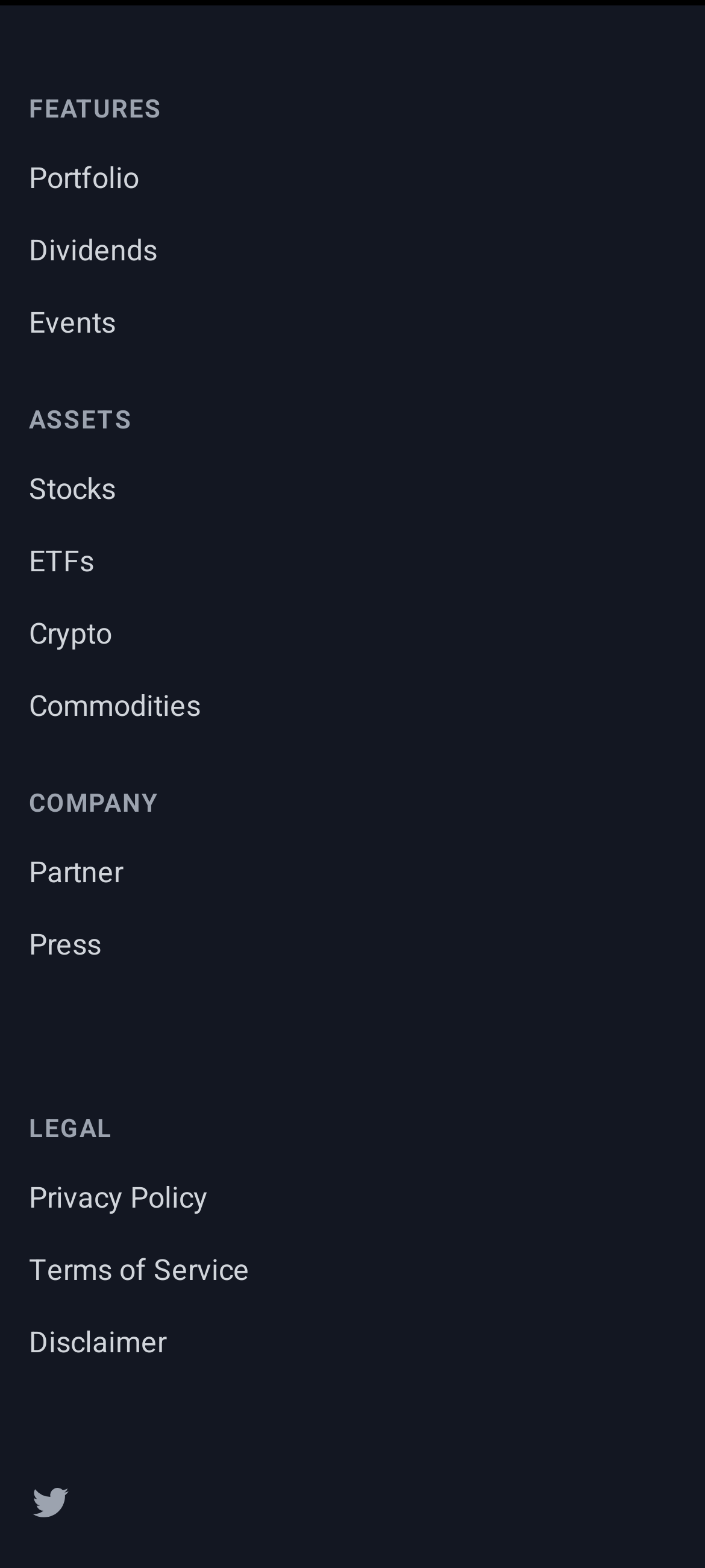Please examine the image and provide a detailed answer to the question: How many social media links are there?

By analyzing the webpage, I can see that there is only one social media link, which is Twitter, located at the bottom of the webpage.